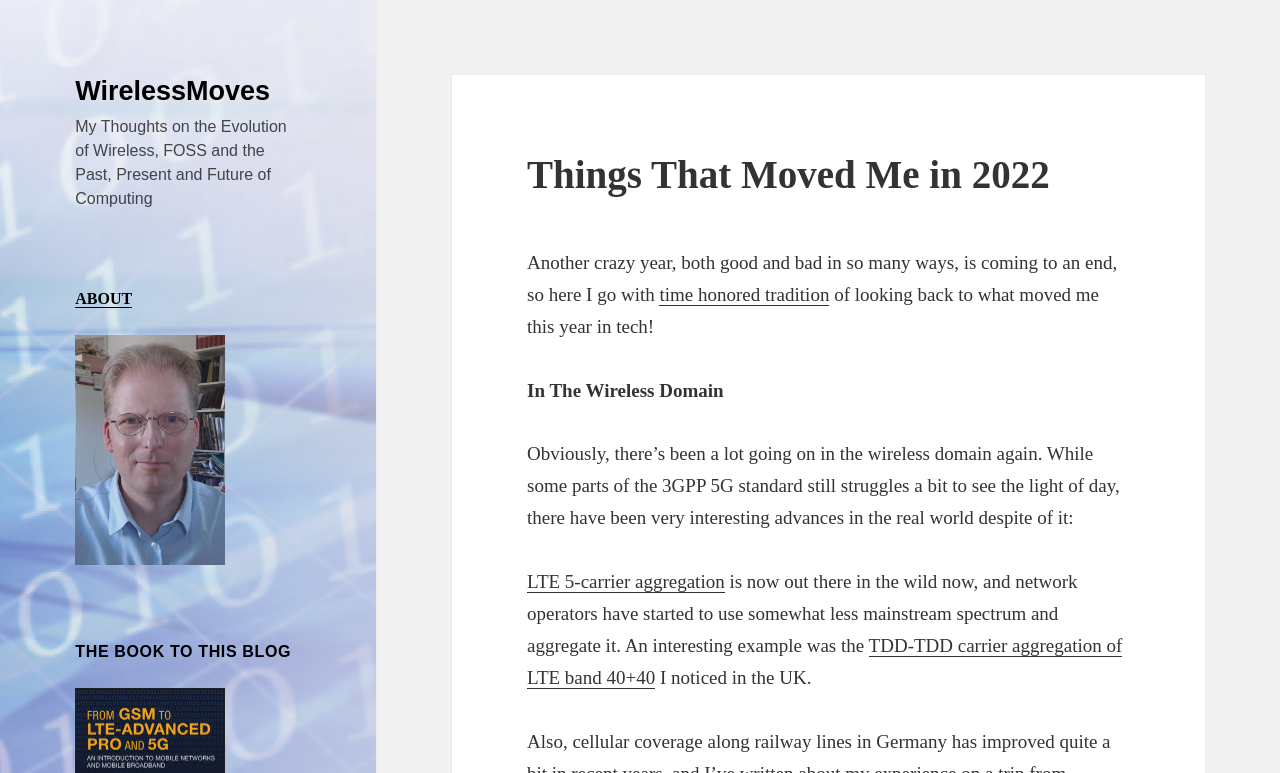Please determine the bounding box coordinates, formatted as (top-left x, top-left y, bottom-right x, bottom-right y), with all values as floating point numbers between 0 and 1. Identify the bounding box of the region described as: ABOUT

[0.059, 0.375, 0.103, 0.398]